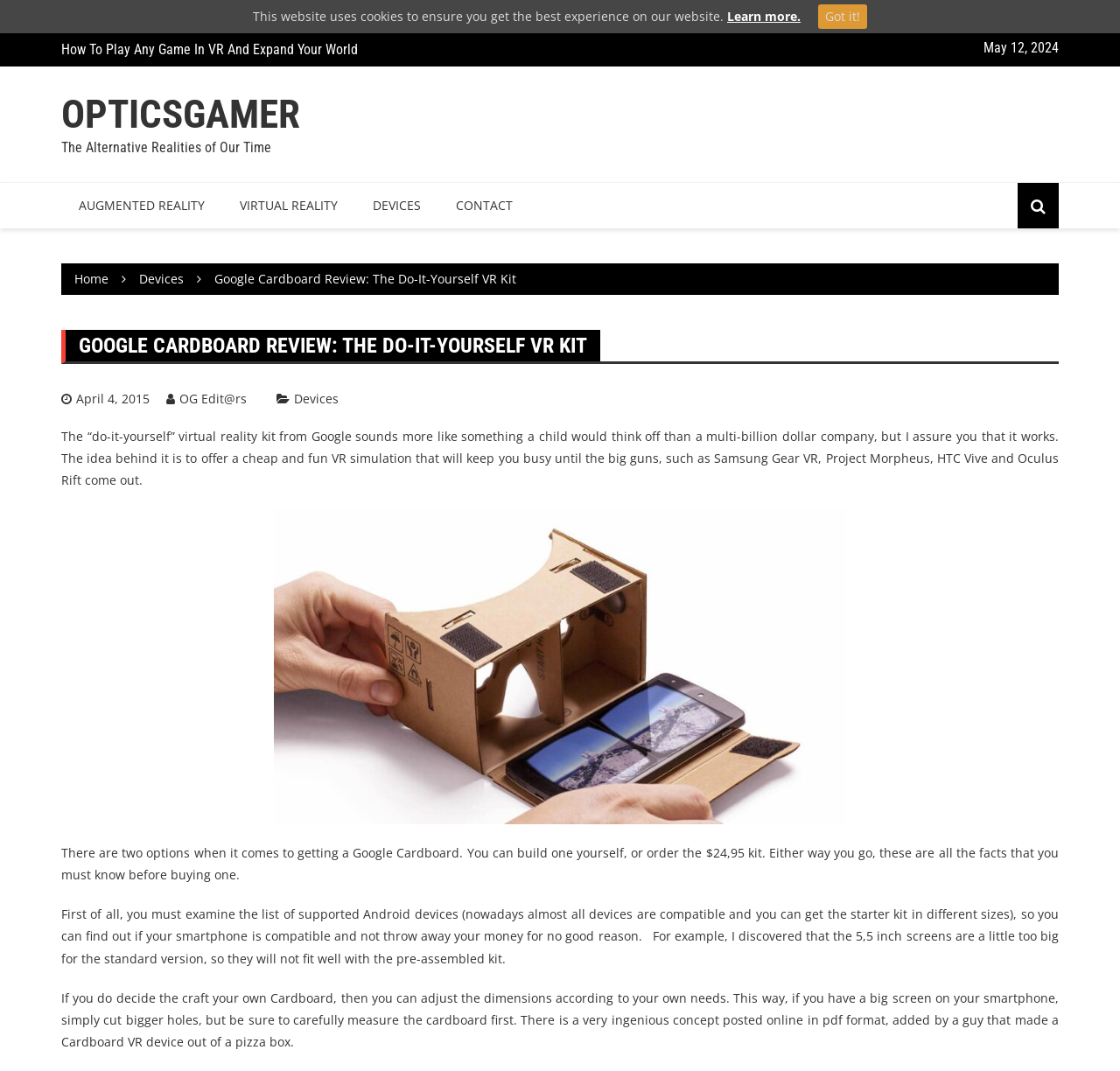Please locate the bounding box coordinates of the element's region that needs to be clicked to follow the instruction: "Click on the 'OPTICSGAMER' link". The bounding box coordinates should be provided as four float numbers between 0 and 1, i.e., [left, top, right, bottom].

[0.055, 0.085, 0.268, 0.128]